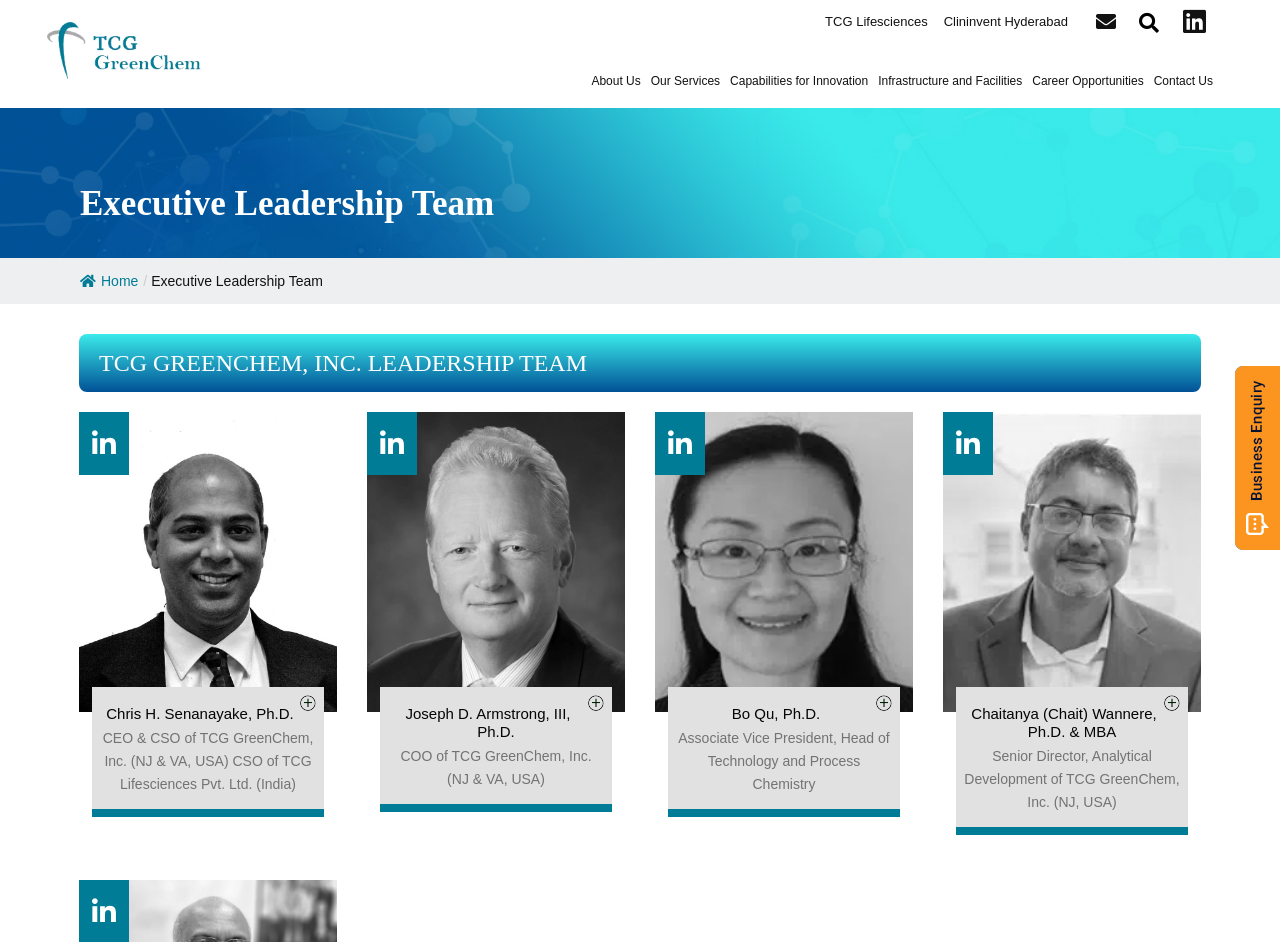Please find the bounding box coordinates of the element that needs to be clicked to perform the following instruction: "Check About Us". The bounding box coordinates should be four float numbers between 0 and 1, represented as [left, top, right, bottom].

[0.462, 0.075, 0.501, 0.097]